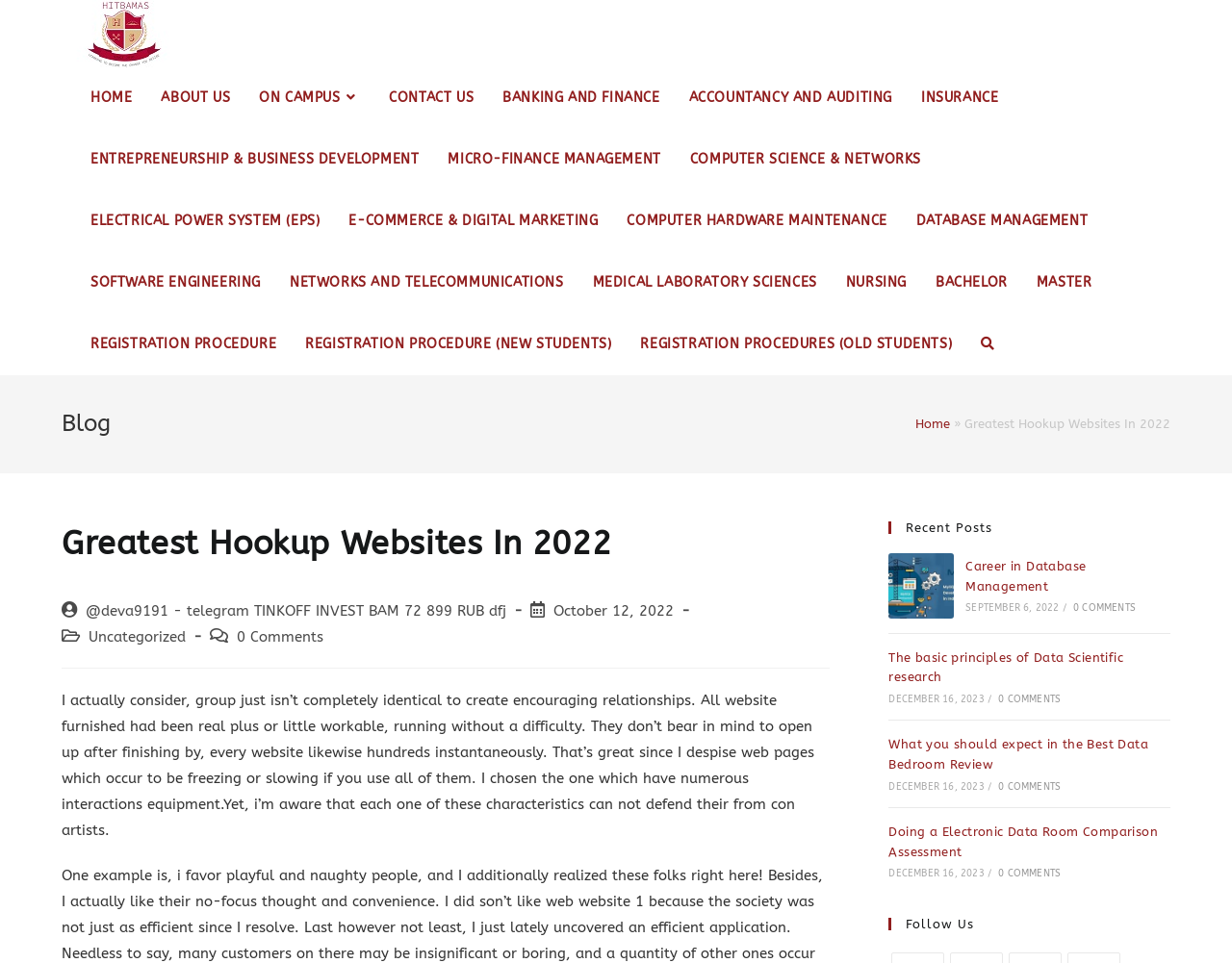Please specify the bounding box coordinates of the element that should be clicked to execute the given instruction: 'Search the website'. Ensure the coordinates are four float numbers between 0 and 1, expressed as [left, top, right, bottom].

[0.785, 0.326, 0.819, 0.39]